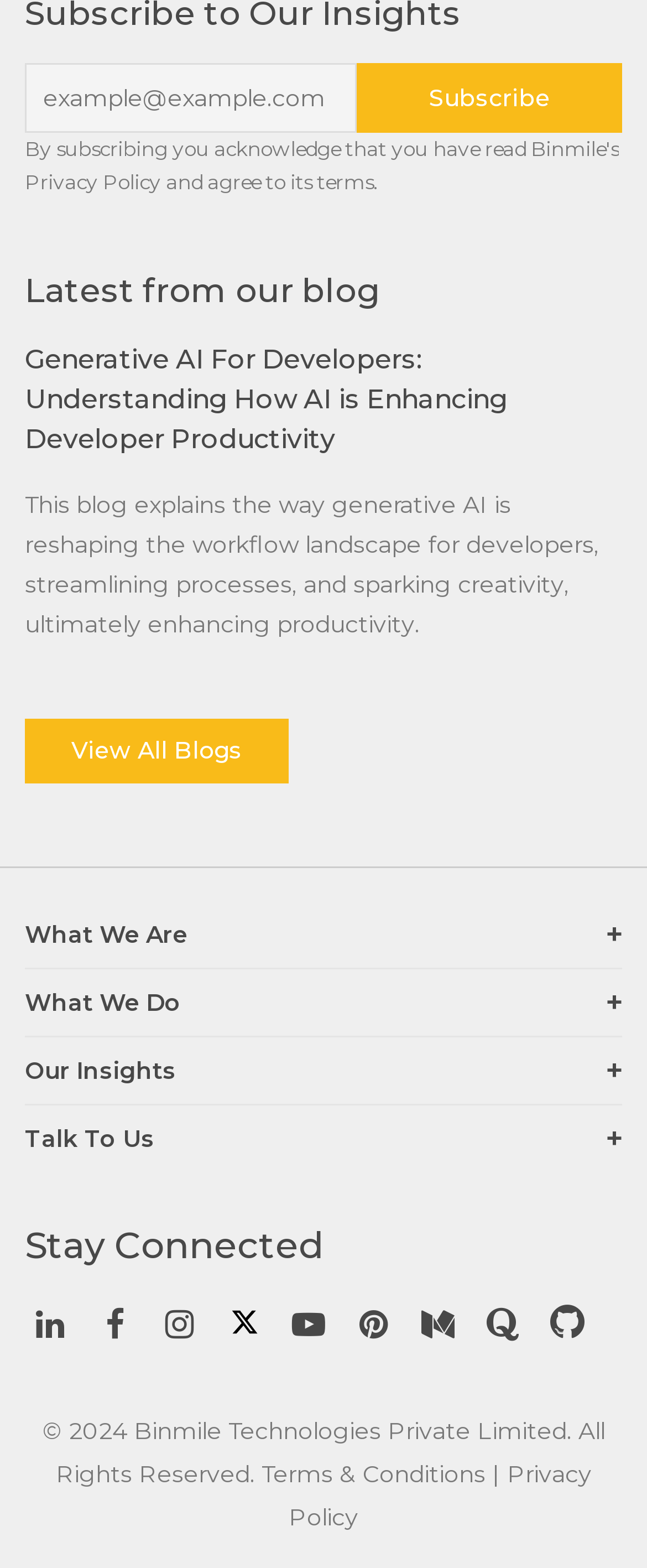What is the topic of the blog post?
Please use the image to deliver a detailed and complete answer.

The link 'Generative AI For Developers: Understanding How AI is Enhancing Developer Productivity' suggests that the blog post is about the application of generative AI in enhancing developer productivity.